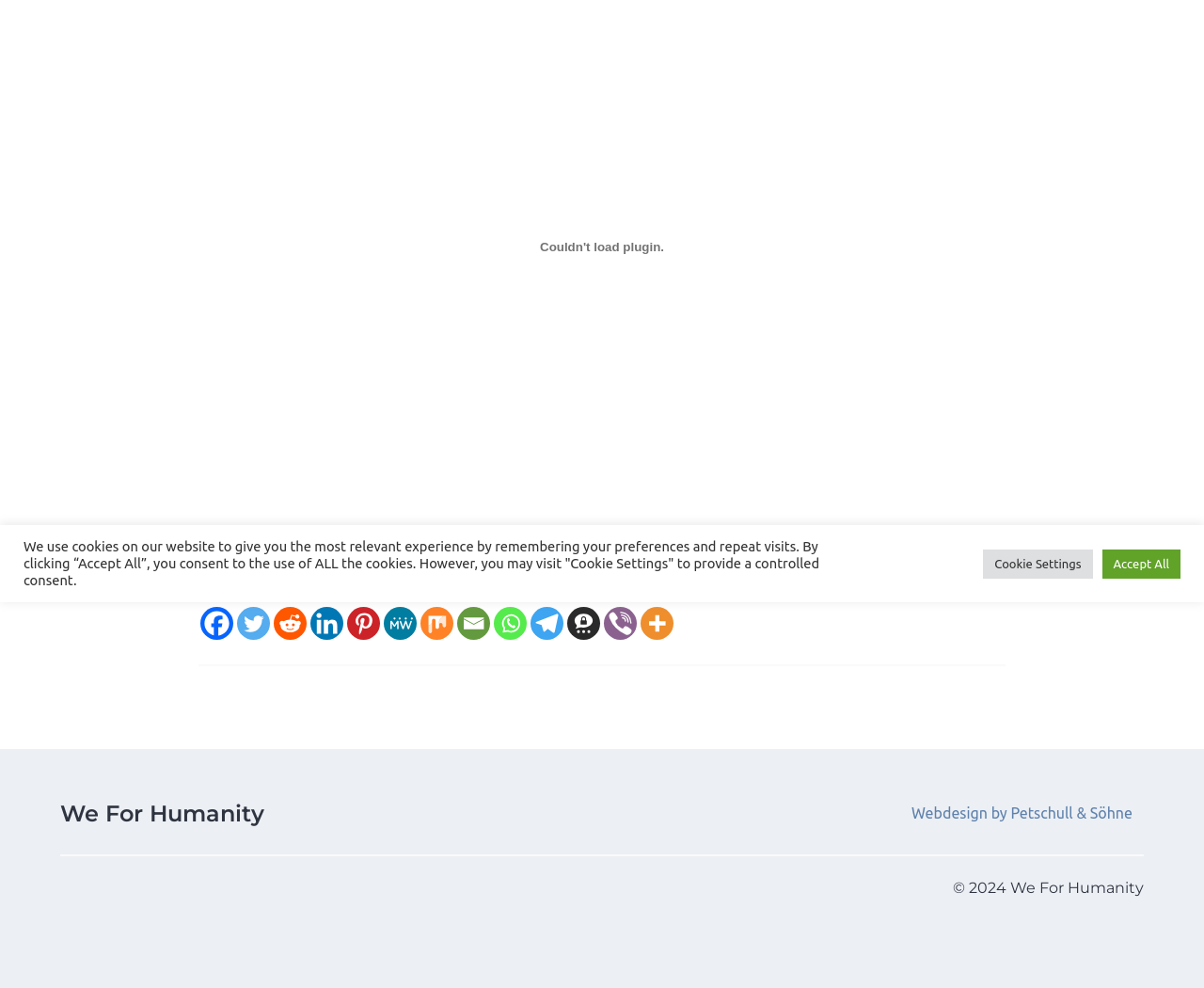Based on the element description "Webdesign by Petschull & Söhne", predict the bounding box coordinates of the UI element.

[0.748, 0.804, 0.95, 0.842]